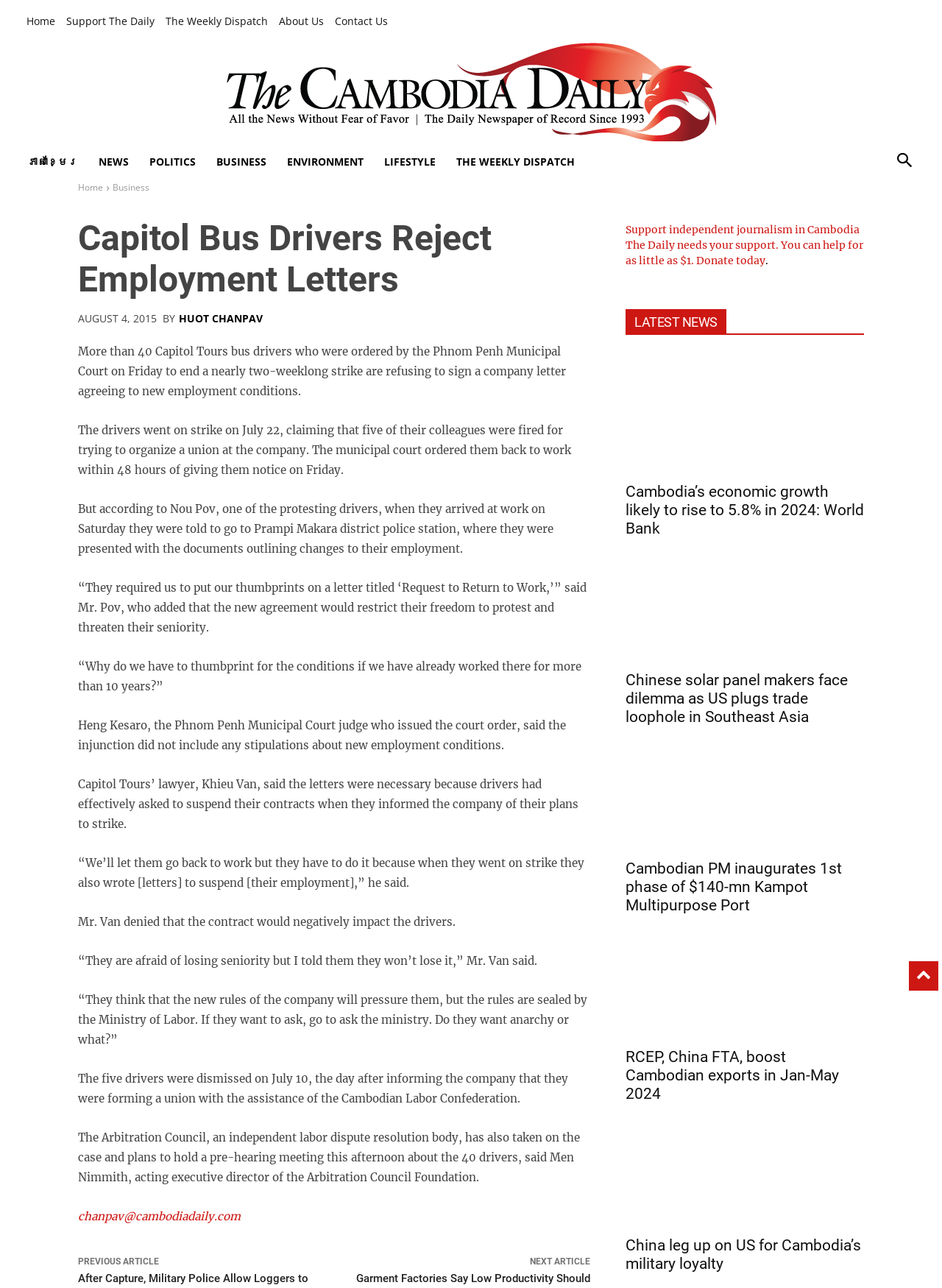What is the name of the court that ordered the bus drivers to end their strike?
Based on the image, answer the question with as much detail as possible.

I found the answer by reading the article content, which mentions that the Phnom Penh Municipal Court ordered the bus drivers to end their strike. The court's name is mentioned in the context of the article's discussion of the strike and its aftermath.